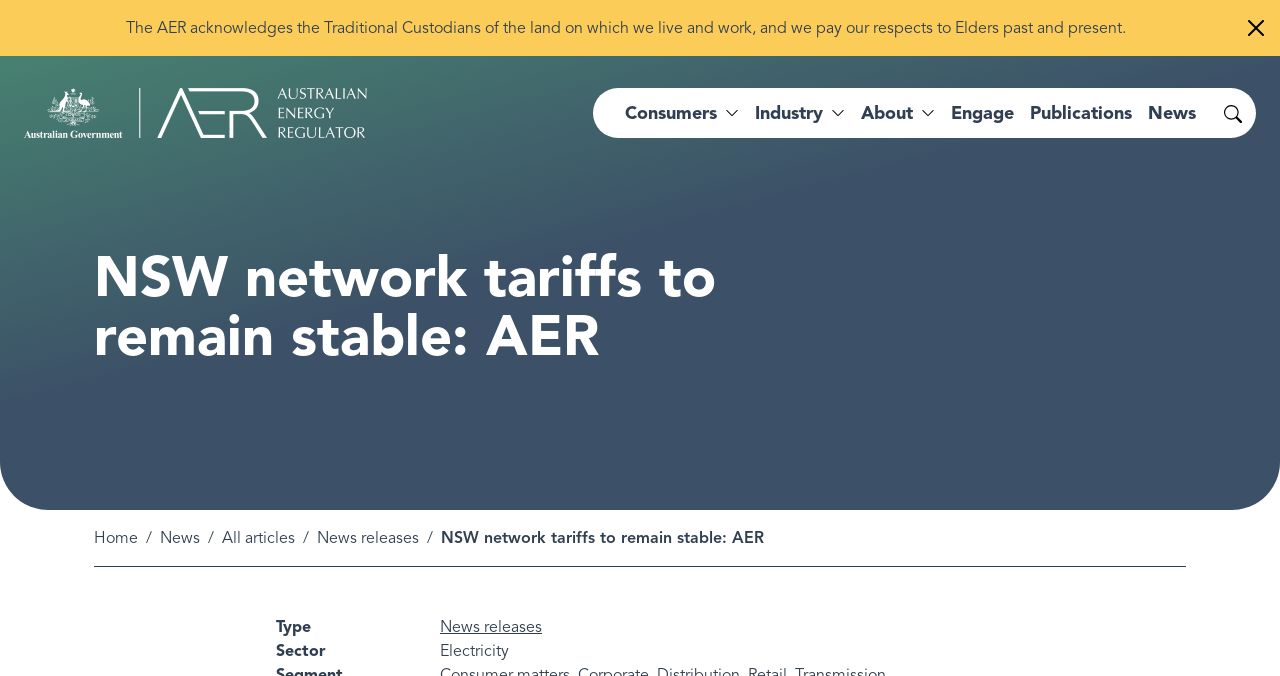Determine the coordinates of the bounding box for the clickable area needed to execute this instruction: "Close the notification".

[0.962, 0.0, 1.0, 0.083]